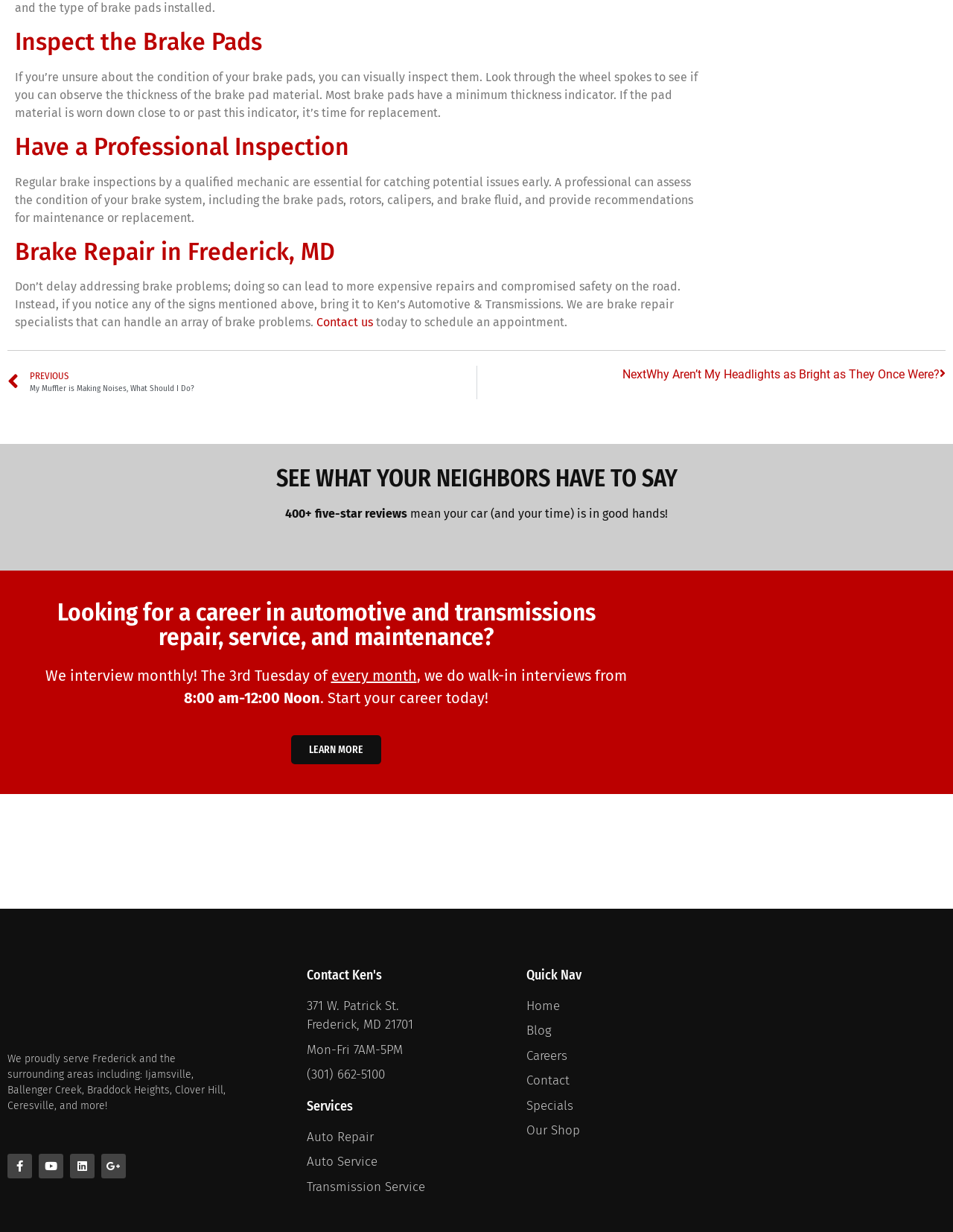Using the element description: "Blog", determine the bounding box coordinates. The coordinates should be in the format [left, top, right, bottom], with values between 0 and 1.

[0.552, 0.829, 0.711, 0.844]